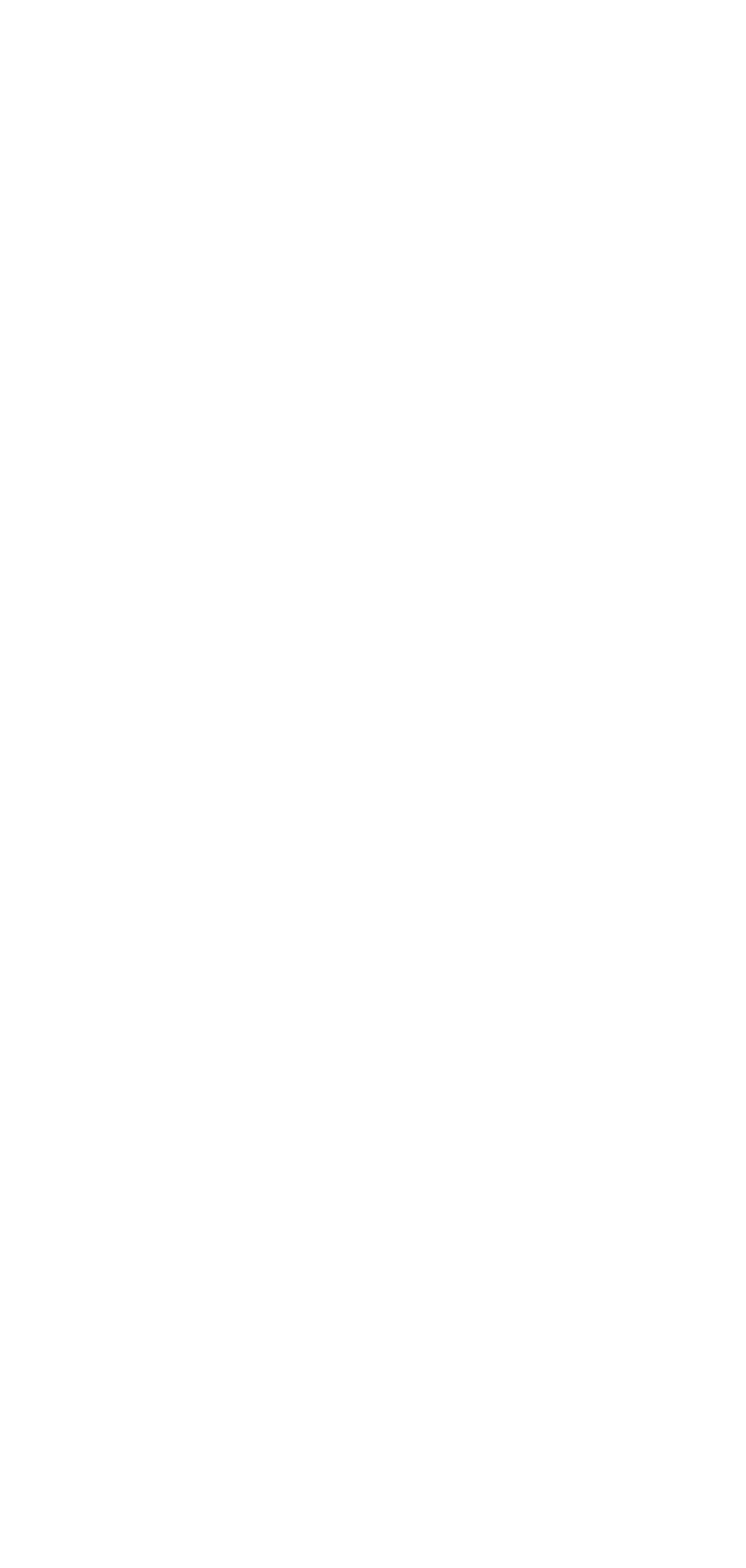Find the bounding box coordinates for the area you need to click to carry out the instruction: "View PepsiCo's CSR report". The coordinates should be four float numbers between 0 and 1, indicated as [left, top, right, bottom].

[0.062, 0.047, 0.656, 0.087]